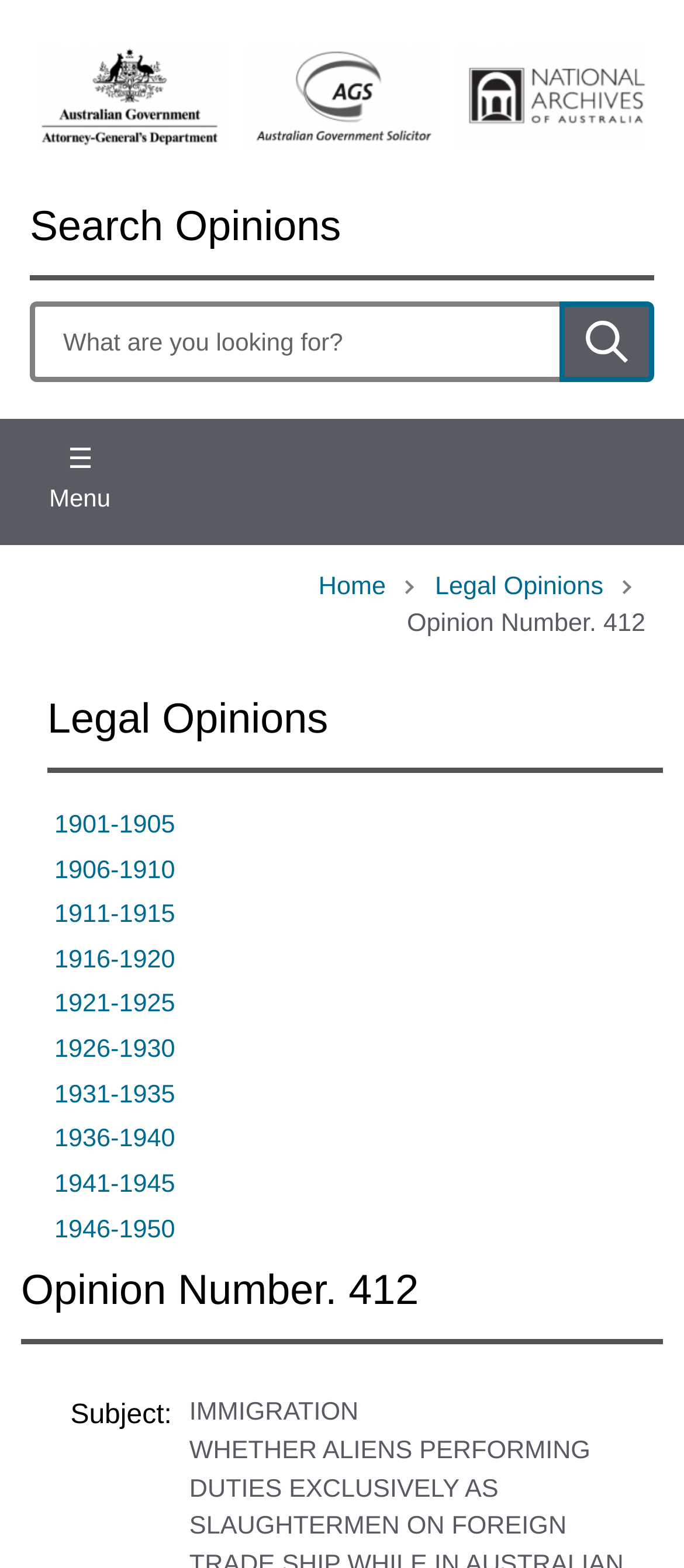Please find the bounding box coordinates of the element's region to be clicked to carry out this instruction: "Go to top of the page".

[0.837, 0.695, 0.962, 0.725]